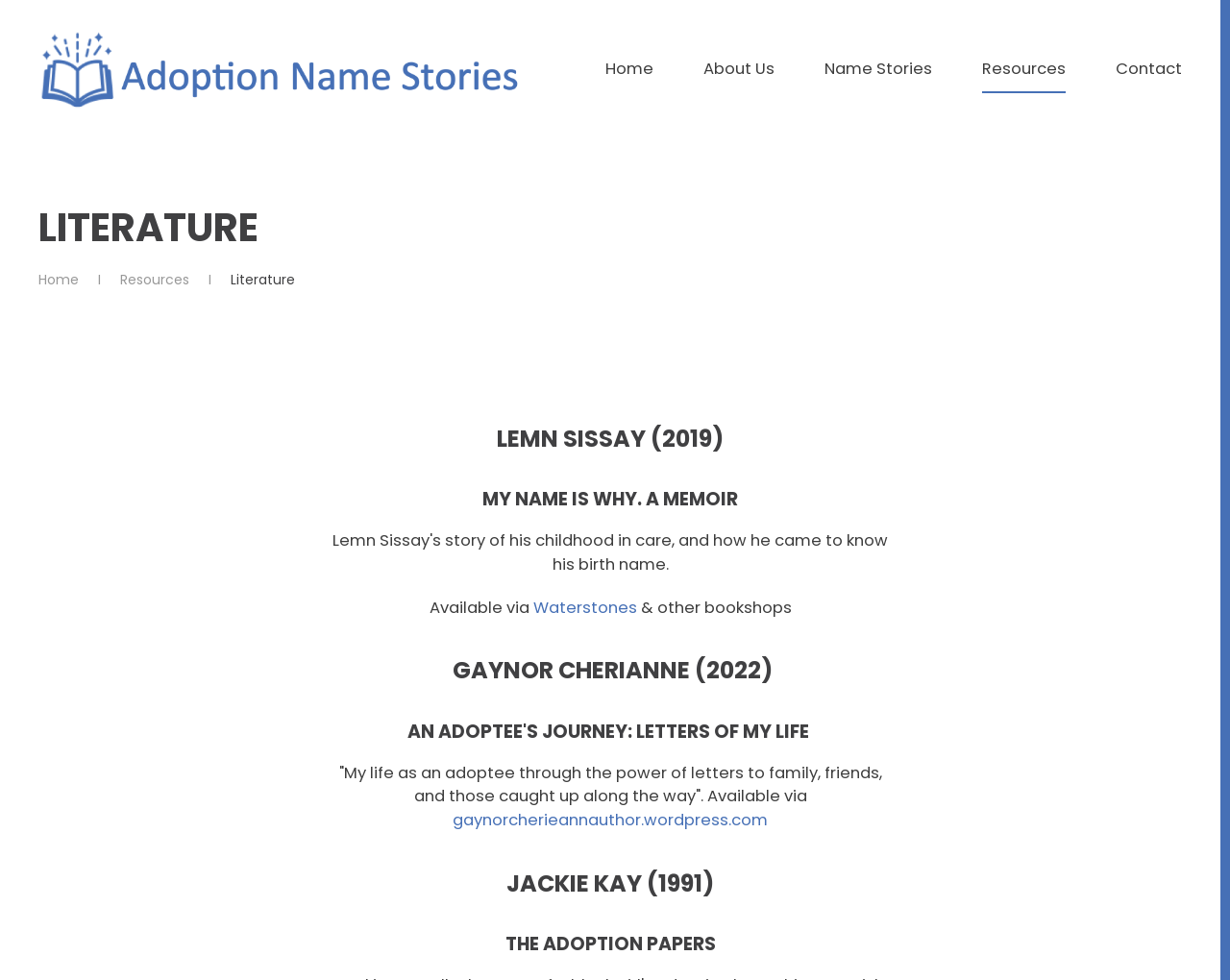Give a one-word or one-phrase response to the question: 
What is the name of the author who wrote 'AN ADOPTEE'S JOURNEY: LETTERS OF MY LIFE'?

GAYNOR CHERIANNE